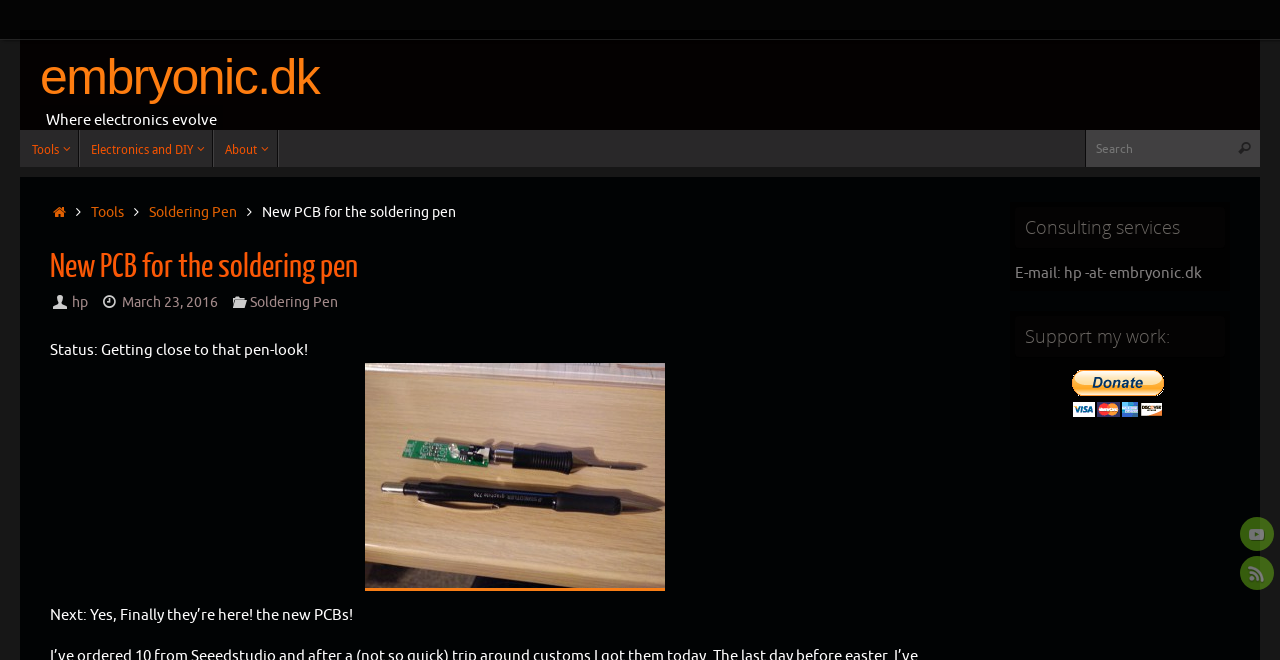Identify the bounding box coordinates of the clickable region required to complete the instruction: "Go to home page". The coordinates should be given as four float numbers within the range of 0 and 1, i.e., [left, top, right, bottom].

[0.039, 0.309, 0.054, 0.335]